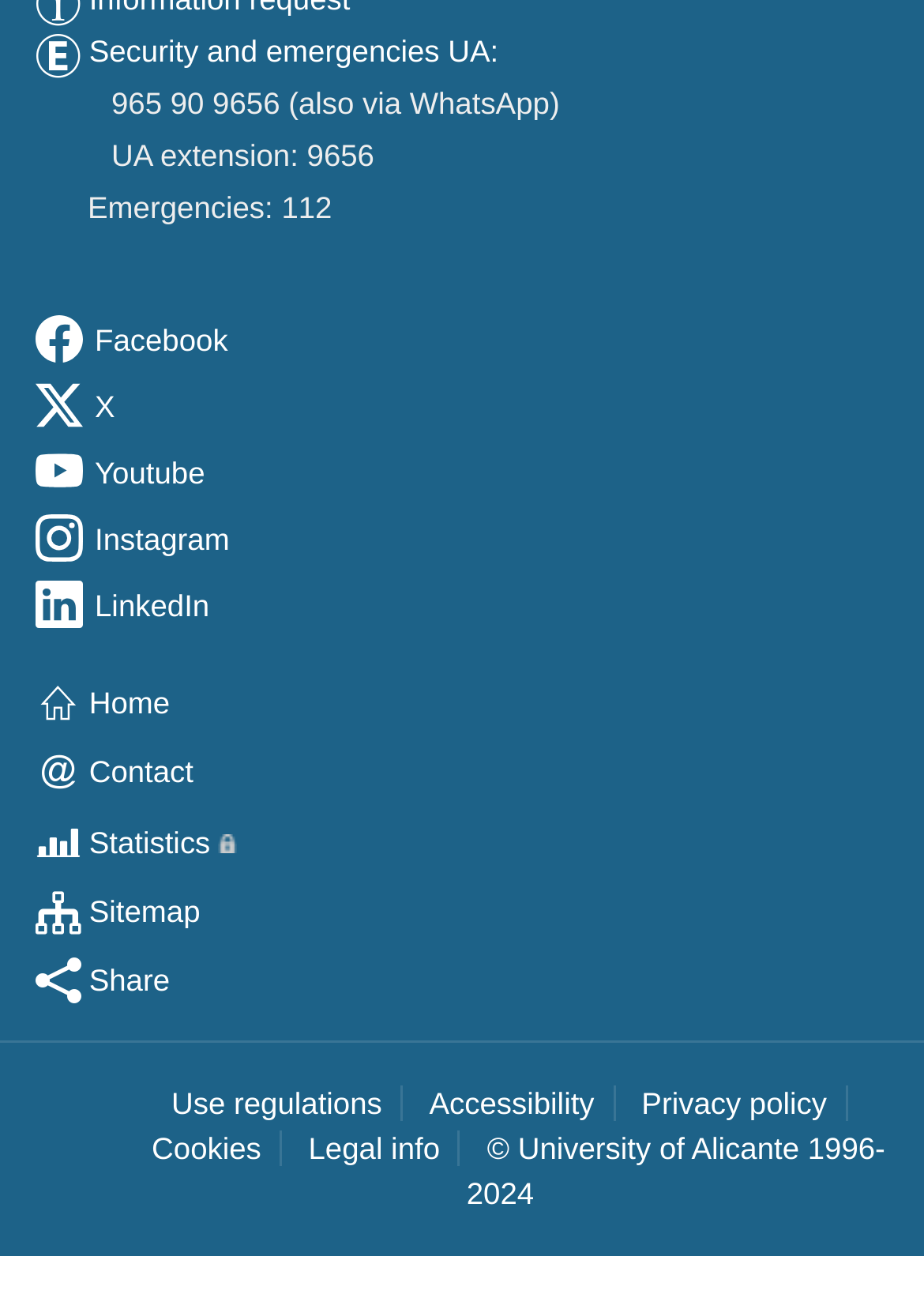Based on what you see in the screenshot, provide a thorough answer to this question: What is the image description for the Statistics link?

The link element ' Statistics Padlock' has an accompanying image element with the description 'Padlock', indicating that the Statistics page is related to security or privacy.